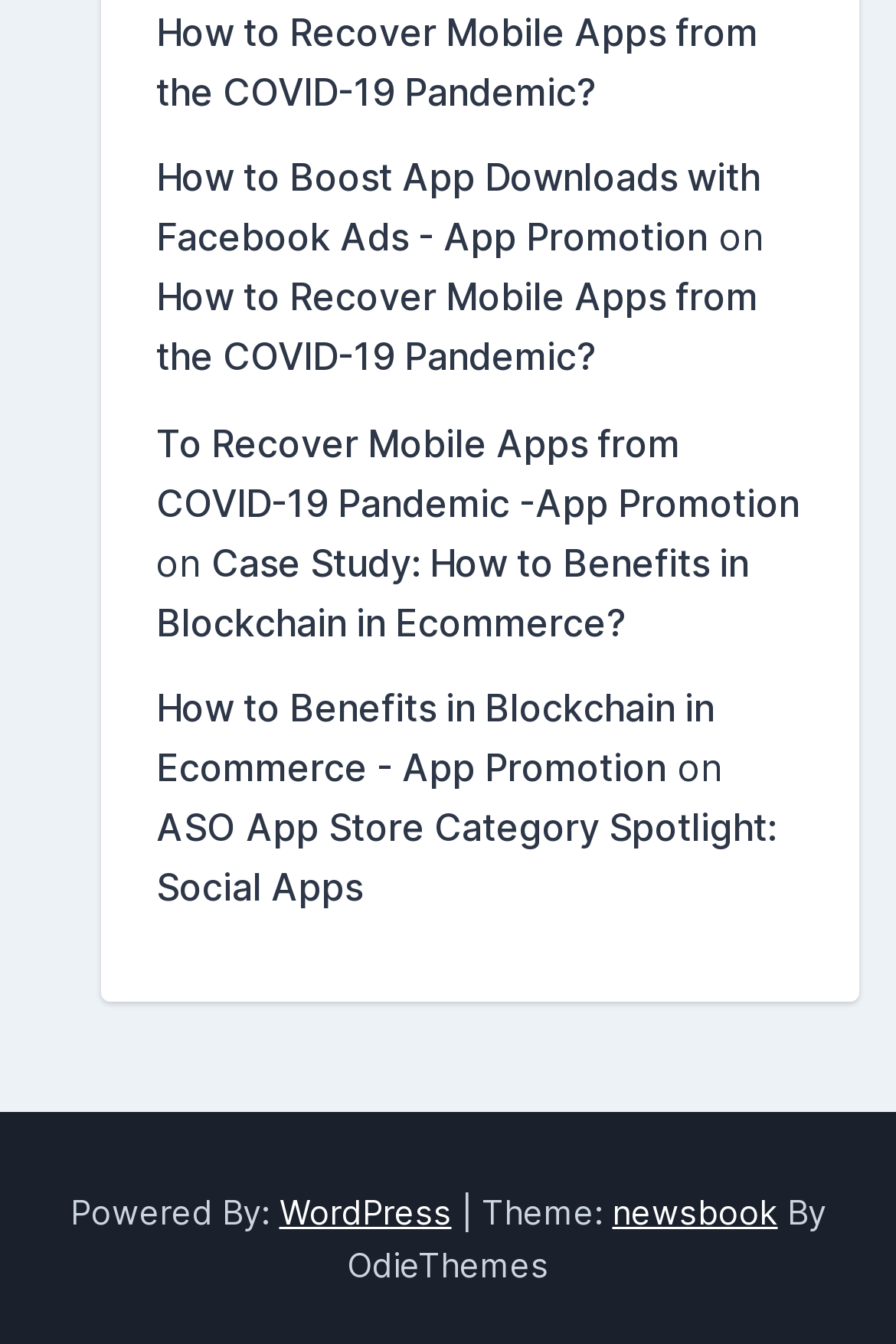How many links are there on the webpage?
Your answer should be a single word or phrase derived from the screenshot.

7